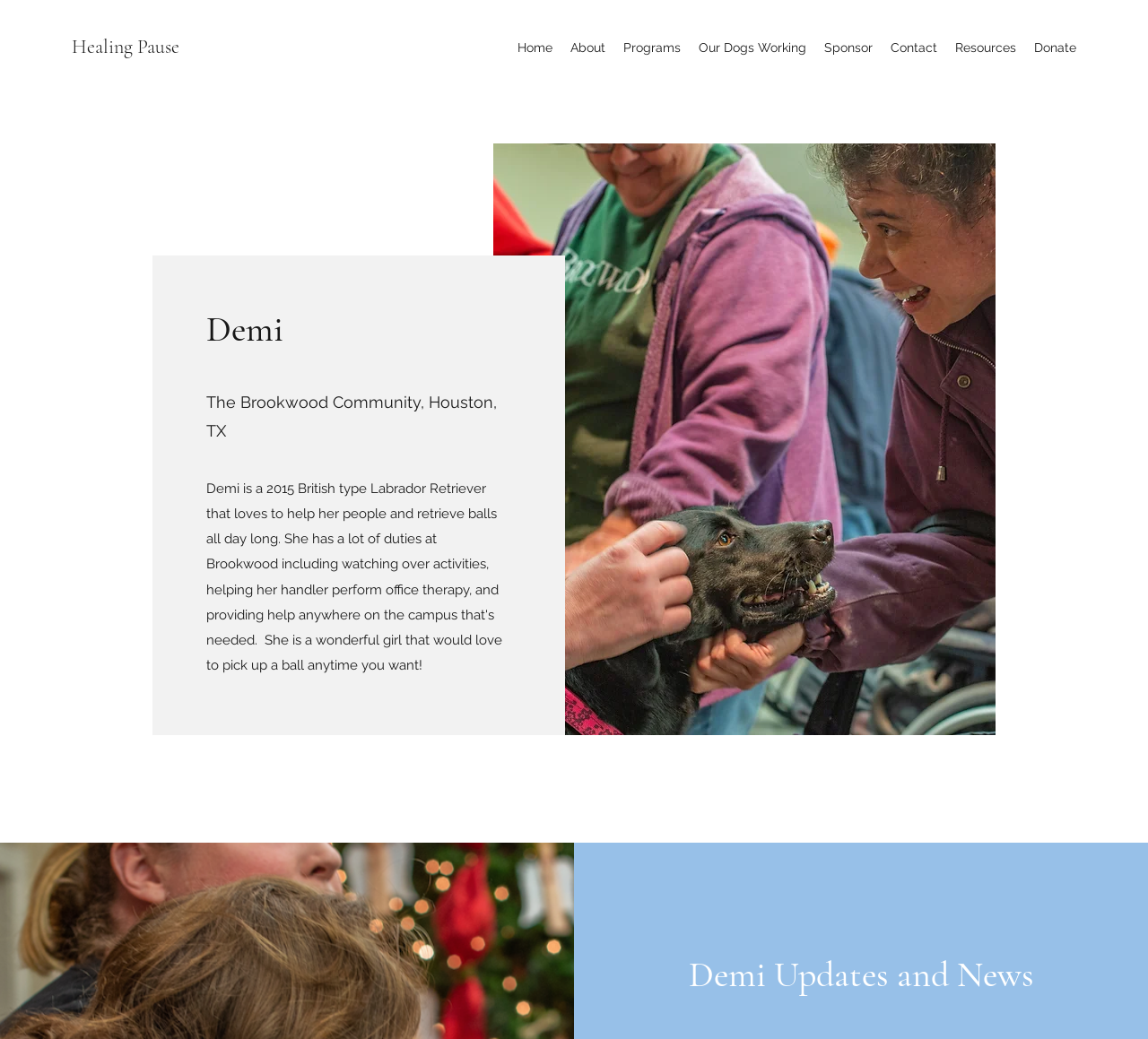How many navigation links are there?
Refer to the image and give a detailed response to the question.

I counted the number of links under the 'Site' navigation element, which includes 'Home', 'About', 'Programs', 'Our Dogs Working', 'Sponsor', 'Contact', 'Resources', and 'Donate'.